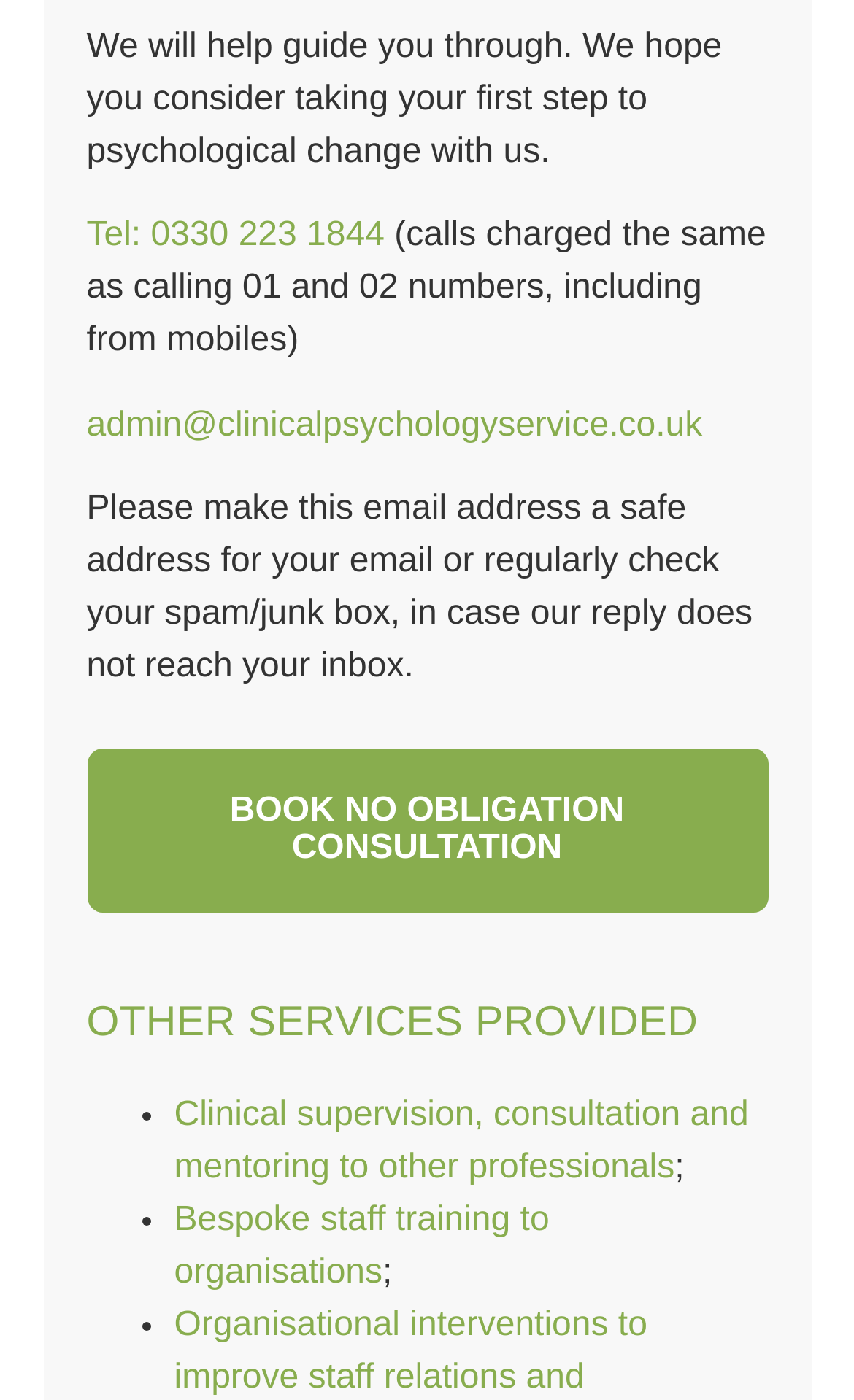Utilize the information from the image to answer the question in detail:
How can I book a consultation?

The link 'BOOK NO OBLIGATION CONSULTATION' is prominently displayed on the webpage, suggesting that it is the way to book a consultation with the service.